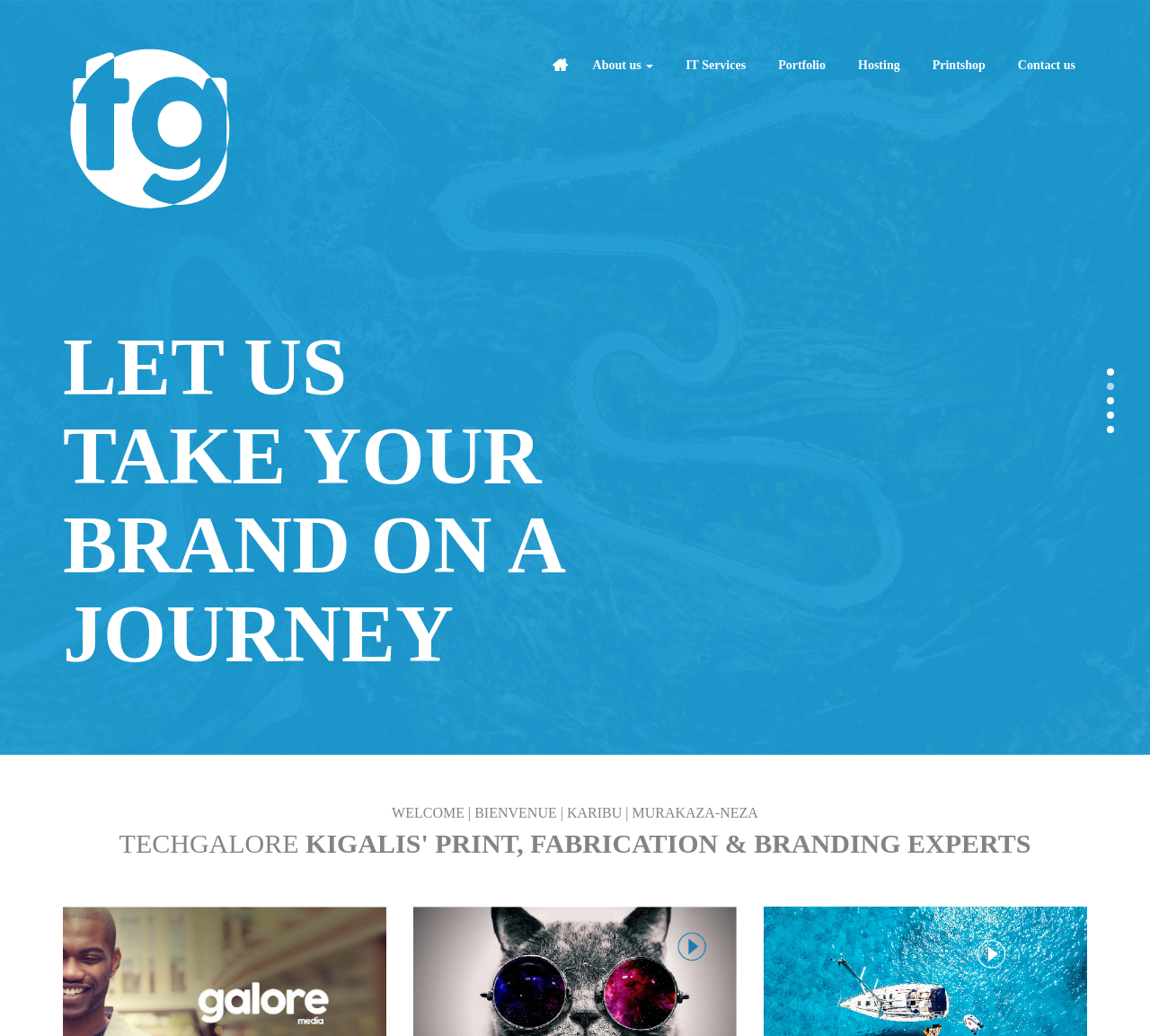Please answer the following question using a single word or phrase: 
What languages are welcome messages written in?

Four languages